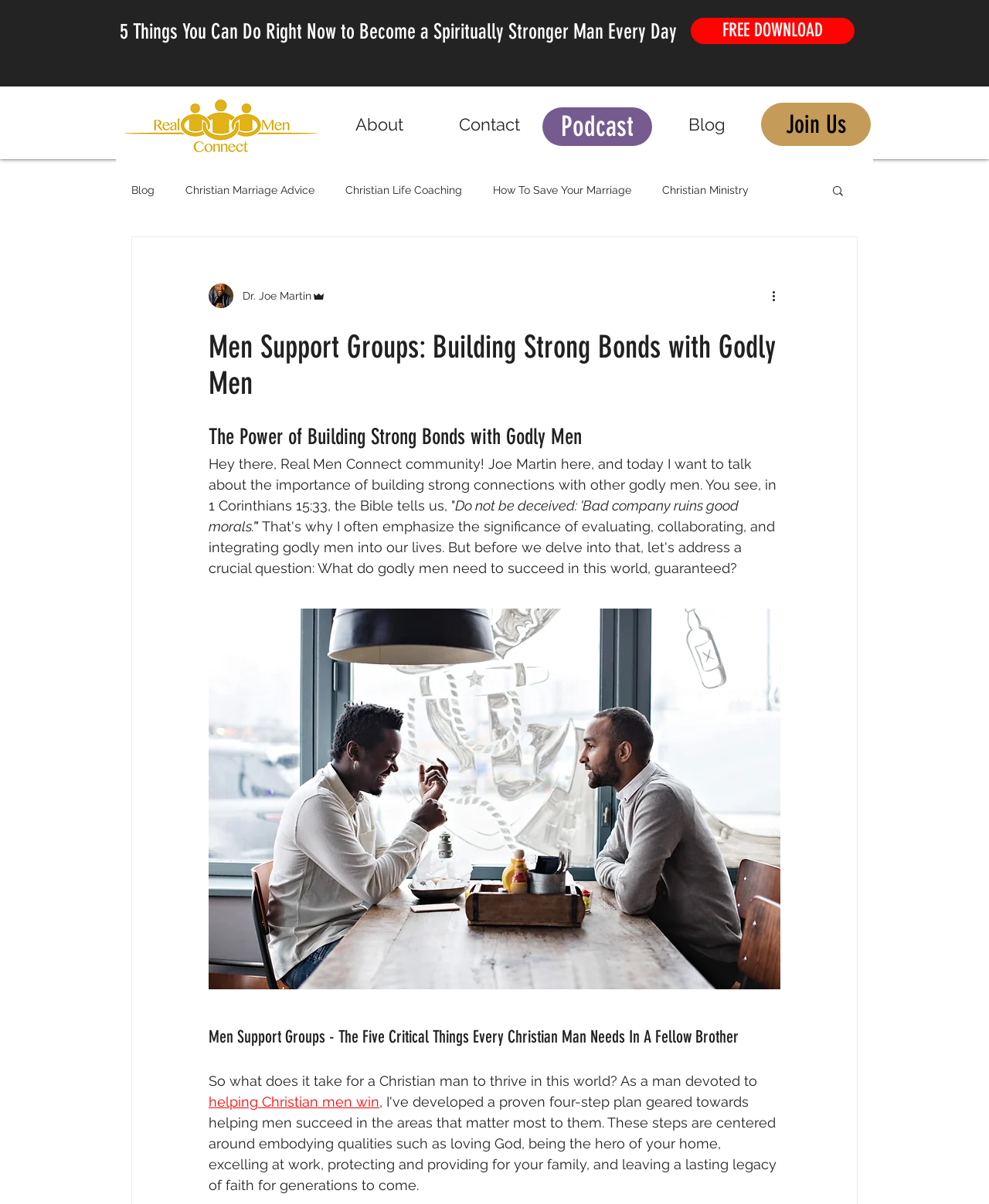Determine the bounding box coordinates for the area you should click to complete the following instruction: "Learn about Christian Coaching & Mentoring Program".

[0.117, 0.078, 0.331, 0.129]